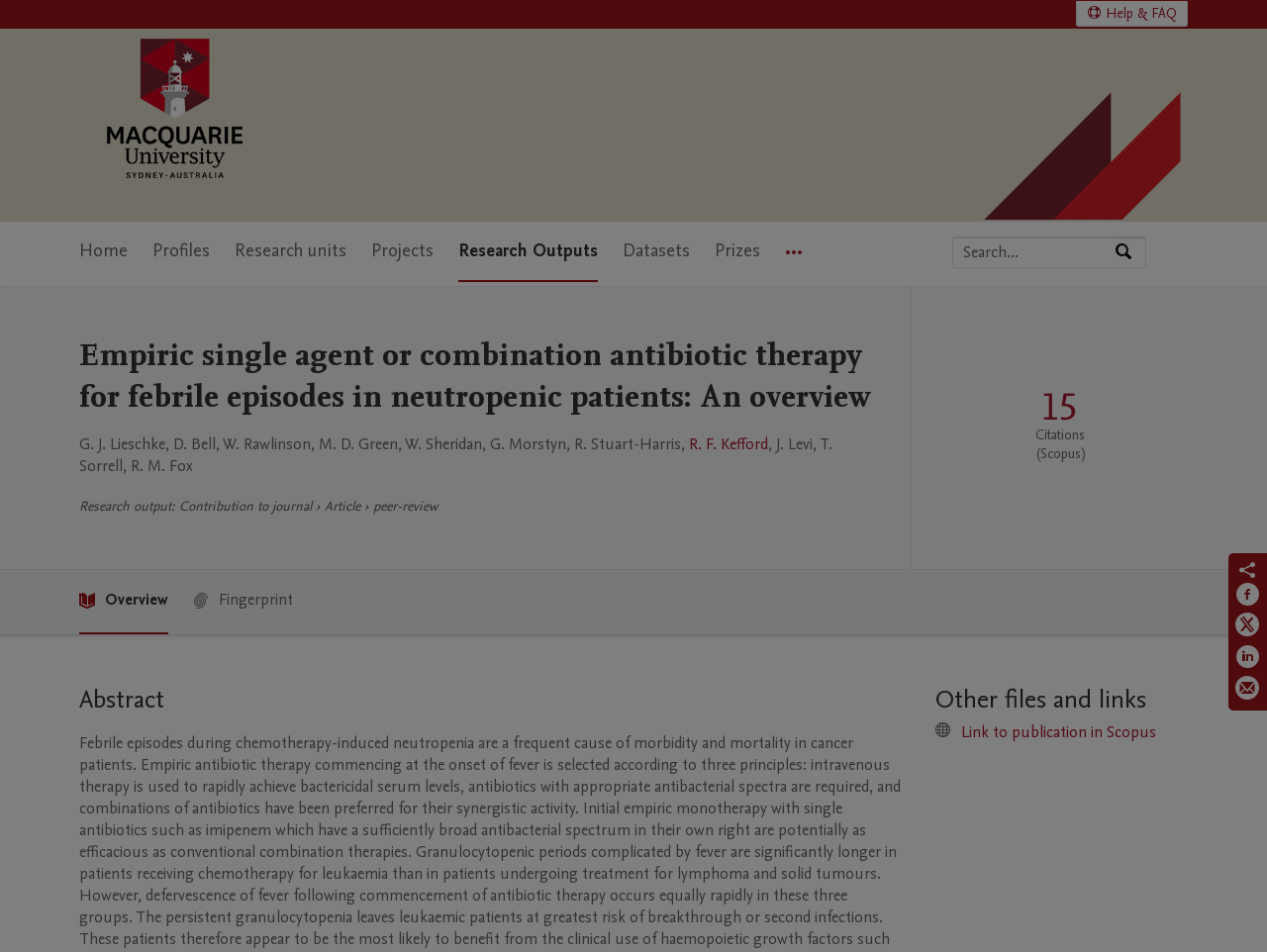Answer the question in a single word or phrase:
How many citations are mentioned on the webpage?

15